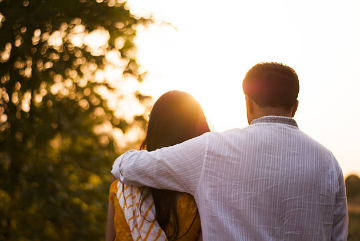Offer an in-depth description of the image shown.

The image captures a tender moment between a couple as they stand together, gazing toward a glowing sunset. The warm light bathes them in a soft, golden hue, suggesting an atmosphere of intimacy and connection. The woman, seen from behind, is dressed in traditional attire, featuring a vibrant sari with delicate patterns. The man beside her, also captured from the back, has his arm casually draped over her shoulder, emphasizing their closeness. The backdrop is beautifully framed with lush greenery, which adds to the serene and romantic ambiance of the scene, evoking a sense of harmony and shared dreams. This evocative setting reflects the profound influence of love stories in Indian culture, resonating with themes of companionship and mutual support.